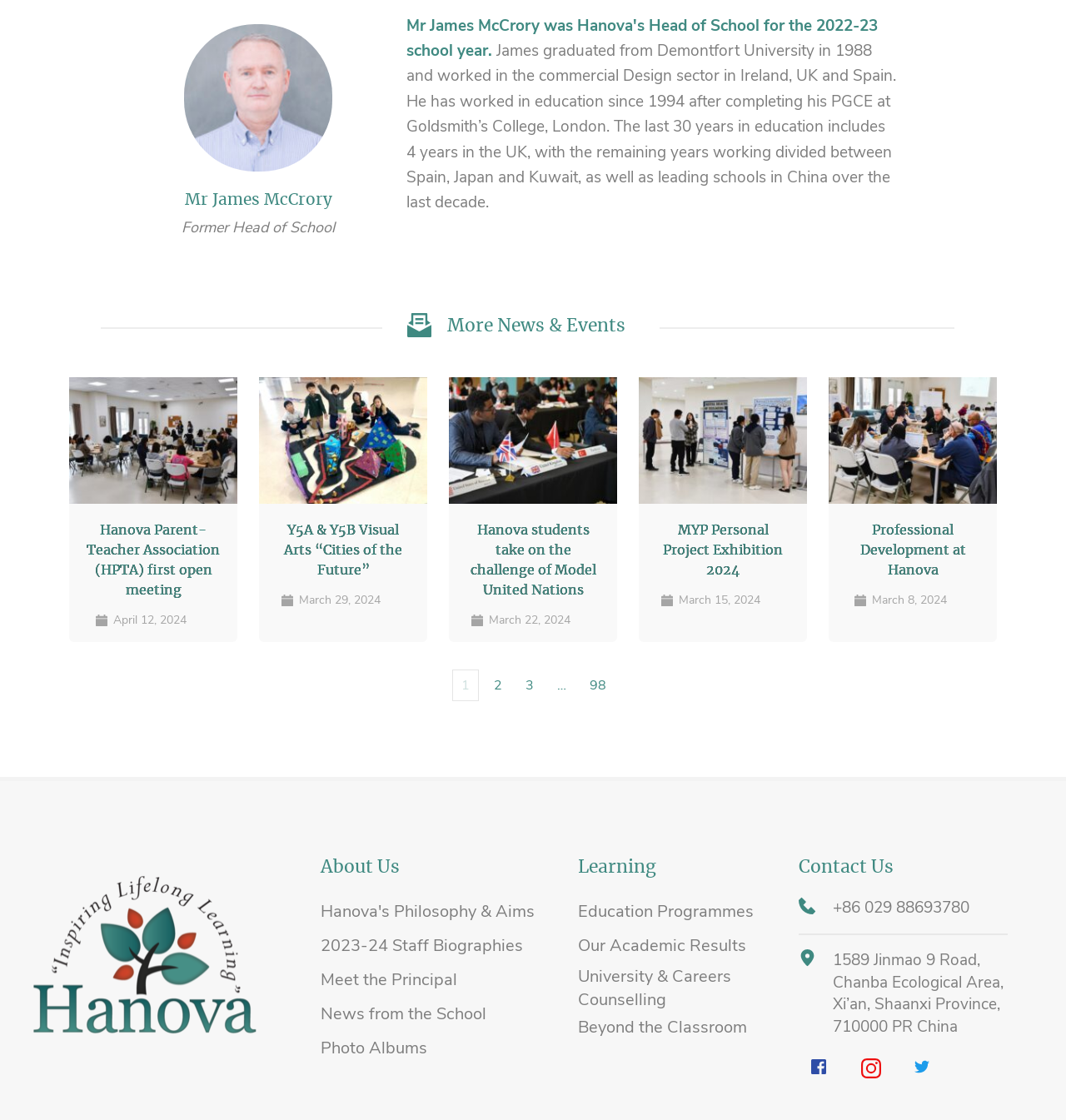Answer in one word or a short phrase: 
What is the location of the school?

Xi’an, Shaanxi Province, PR China